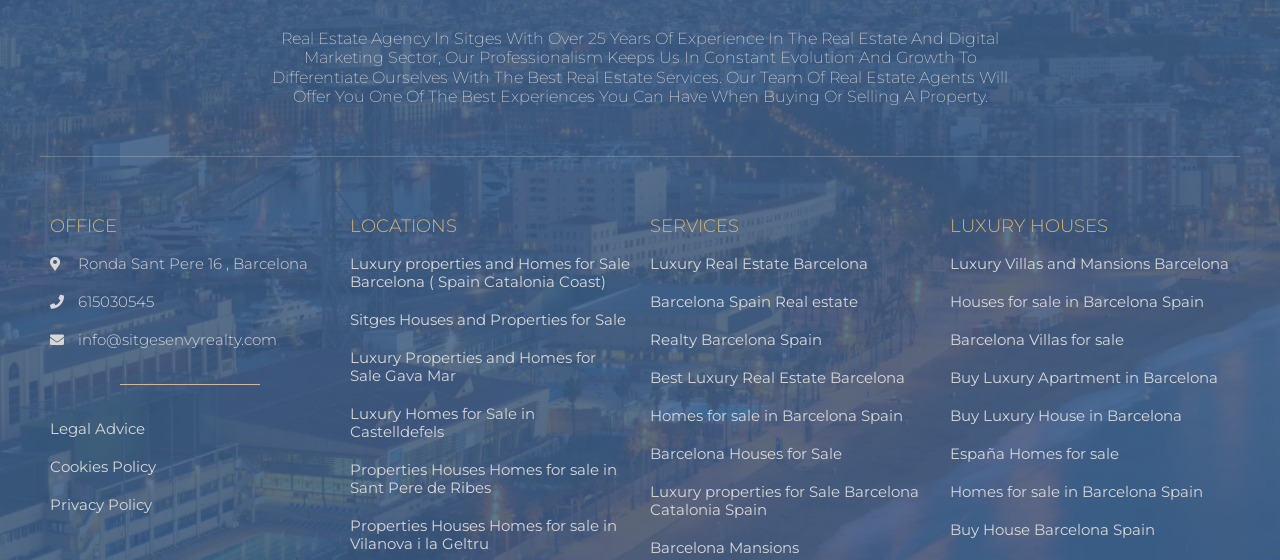Pinpoint the bounding box coordinates of the area that should be clicked to complete the following instruction: "Get legal advice". The coordinates must be given as four float numbers between 0 and 1, i.e., [left, top, right, bottom].

[0.039, 0.75, 0.258, 0.782]